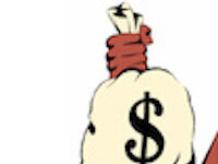What is the context in which the image is likely being used?
Look at the image and construct a detailed response to the question.

The surrounding text about gifts and grants of interest to African Americans suggests that the image is likely being used in the context of higher education, specifically to emphasize the importance of financial contributions in supporting educational initiatives and scholarships.